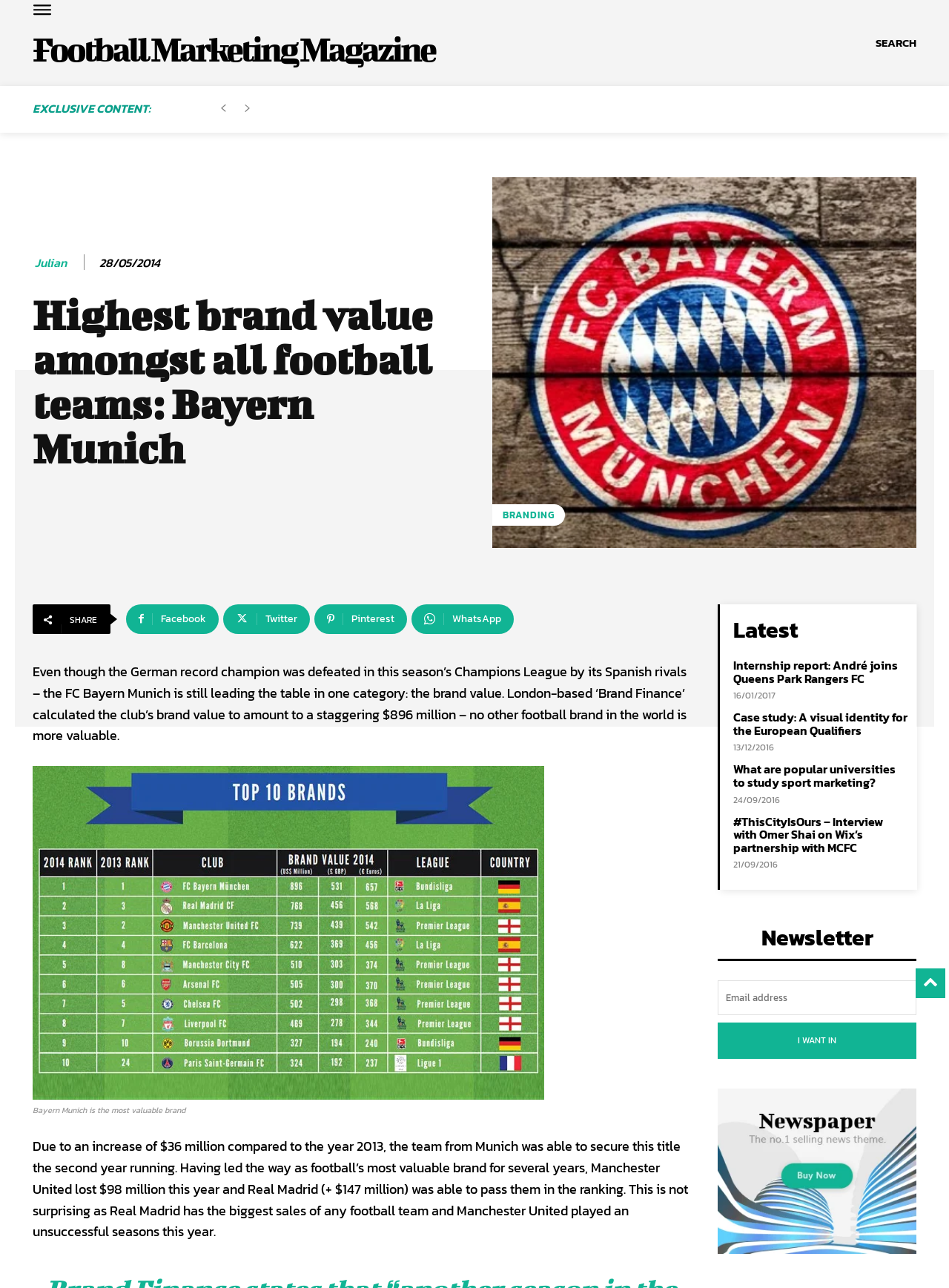Locate the bounding box coordinates of the clickable area to execute the instruction: "Search for products". Provide the coordinates as four float numbers between 0 and 1, represented as [left, top, right, bottom].

None